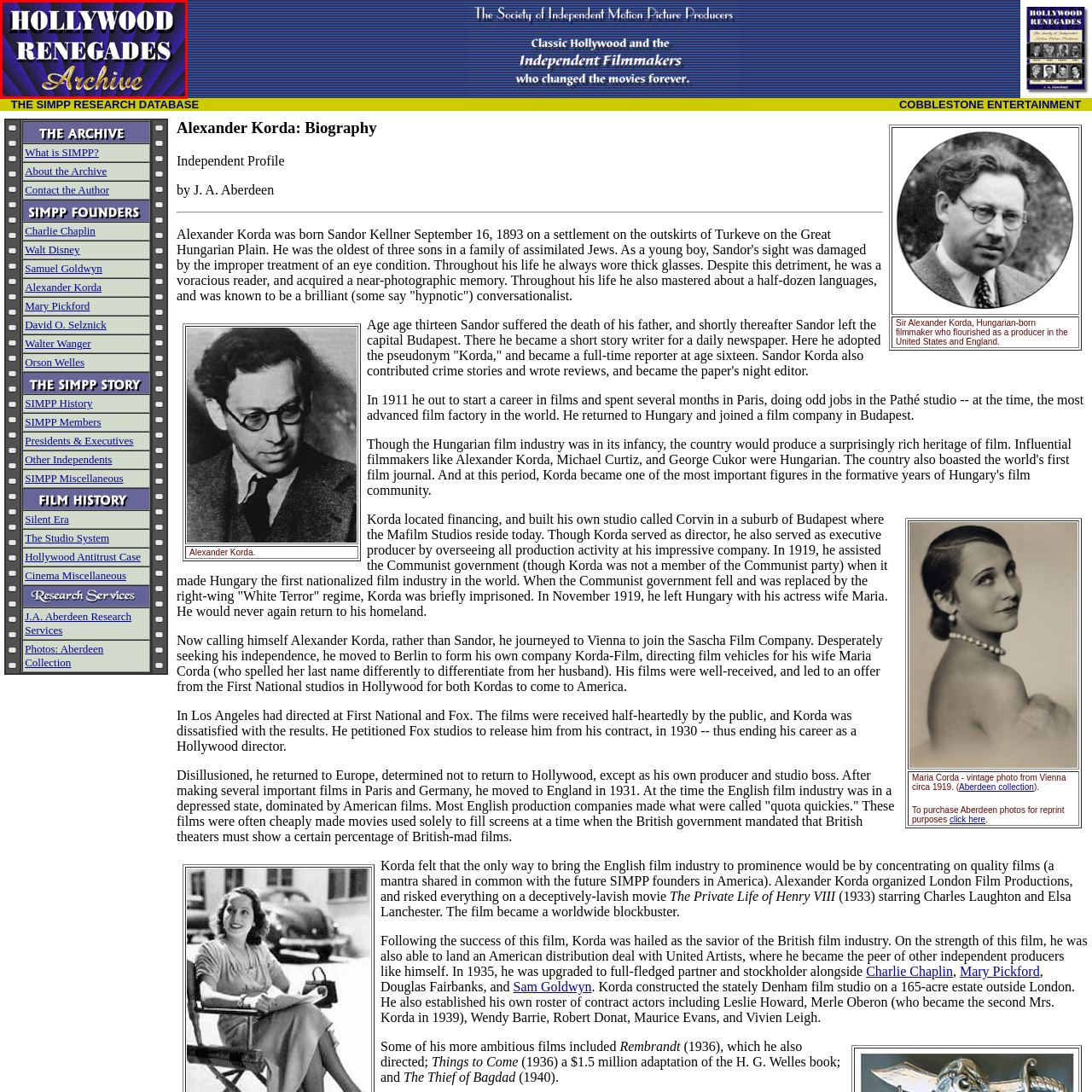What type of filmmakers is the archive focused on?
Review the content shown inside the red bounding box in the image and offer a detailed answer to the question, supported by the visual evidence.

The caption implies that the archive is focused on 'unconventional or lesser-known cinematic history related to Hollywood', which suggests that it is focused on independent filmmakers who may not be part of the mainstream film industry.